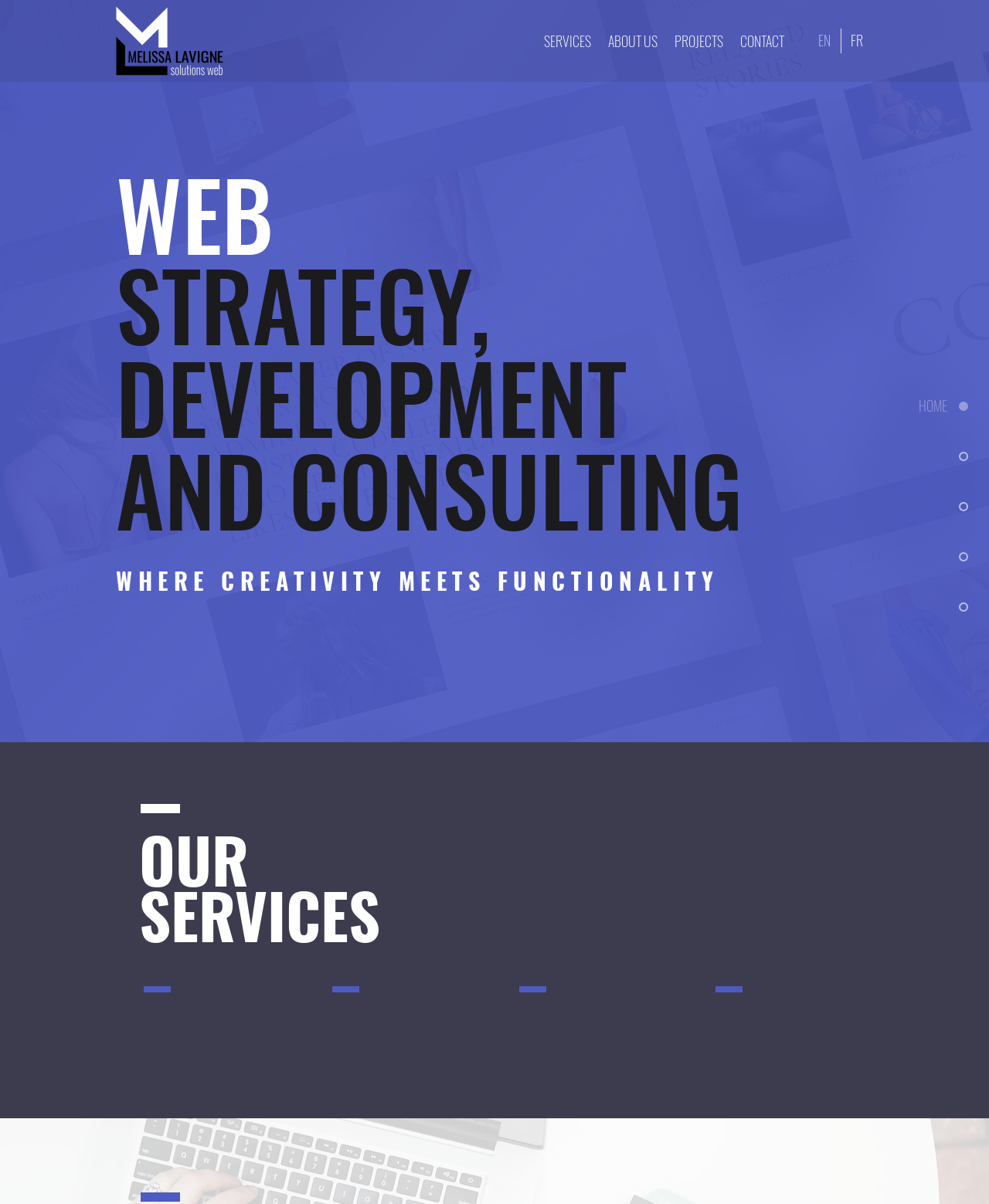How many language options are available?
From the image, respond with a single word or phrase.

2